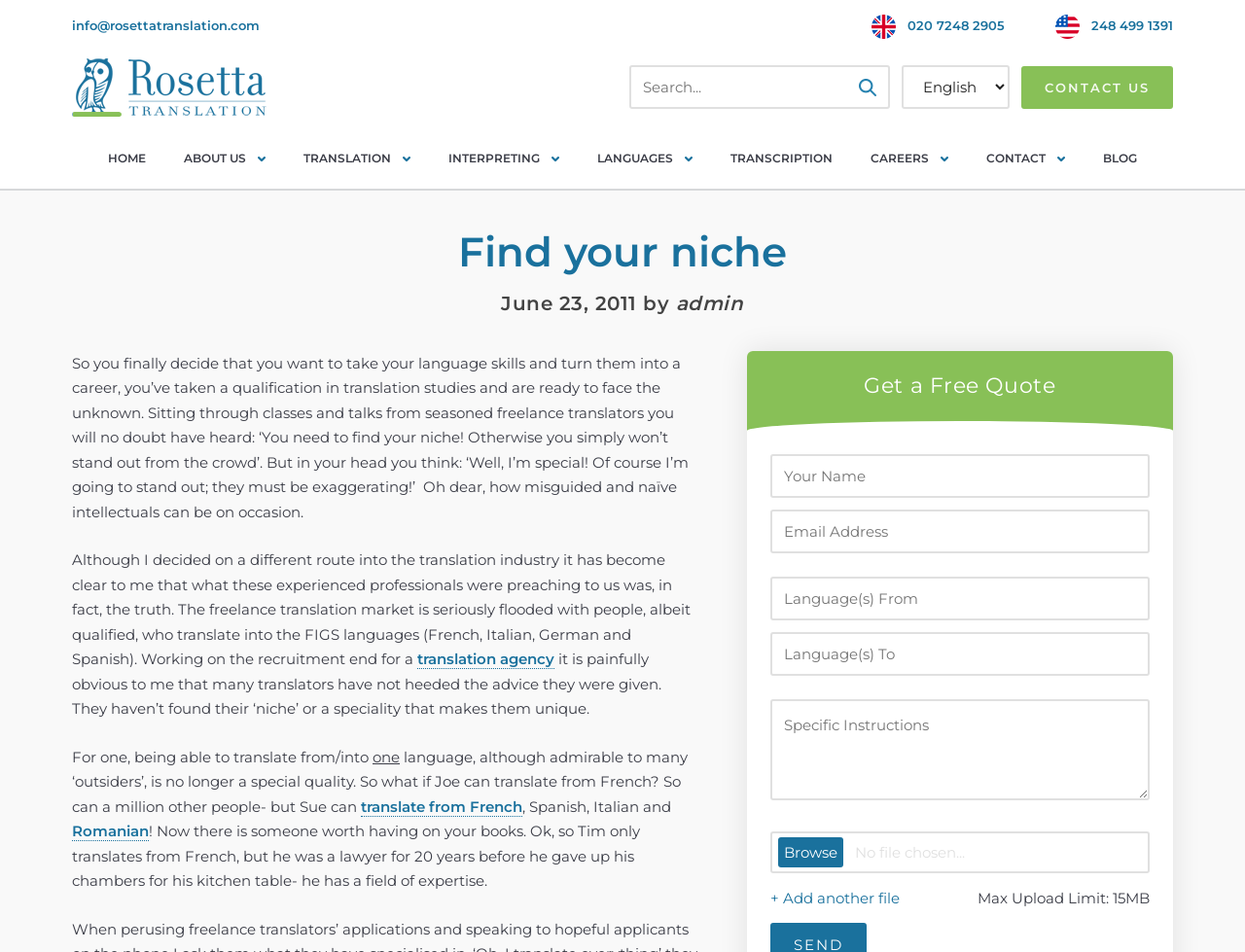Please determine the bounding box coordinates for the UI element described as: "+ Add another file".

[0.618, 0.934, 0.722, 0.953]